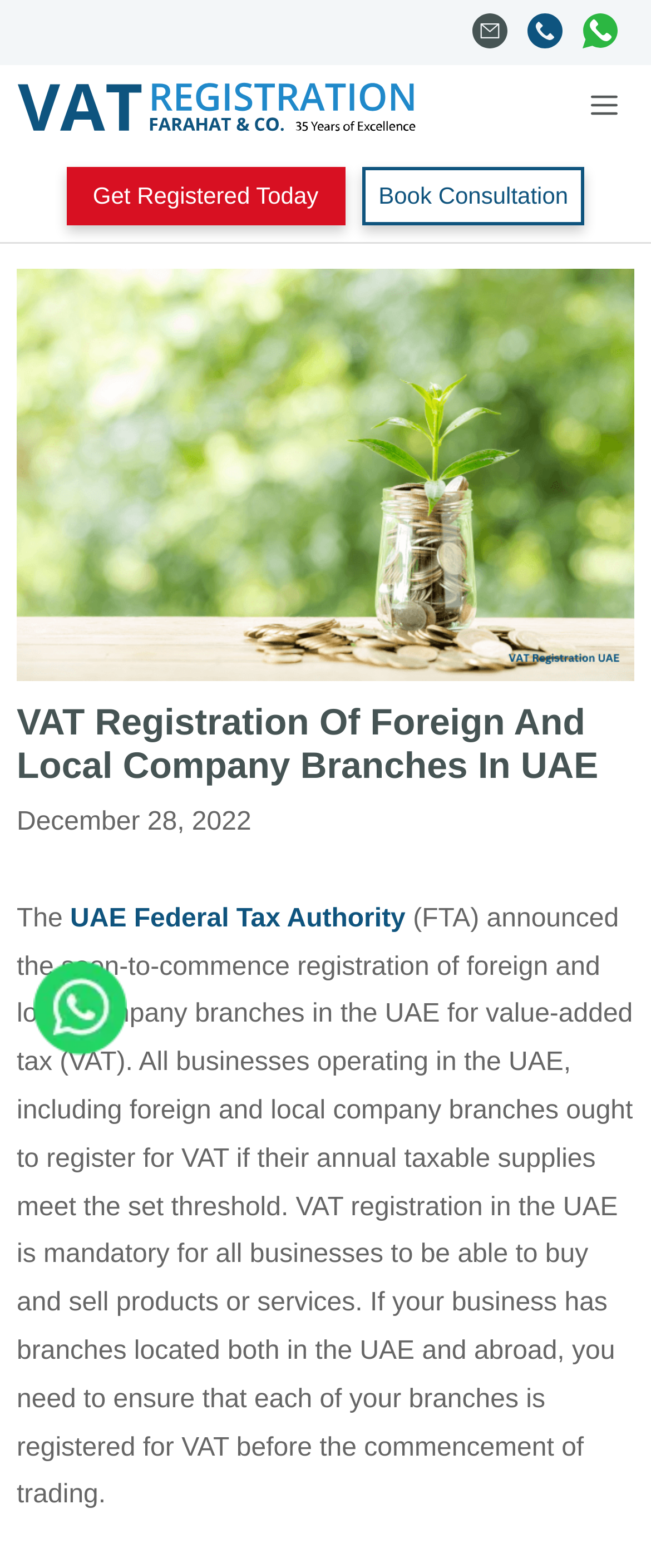Please find the bounding box coordinates of the element that you should click to achieve the following instruction: "Click on UAE Federal Tax Authority". The coordinates should be presented as four float numbers between 0 and 1: [left, top, right, bottom].

[0.108, 0.577, 0.634, 0.595]